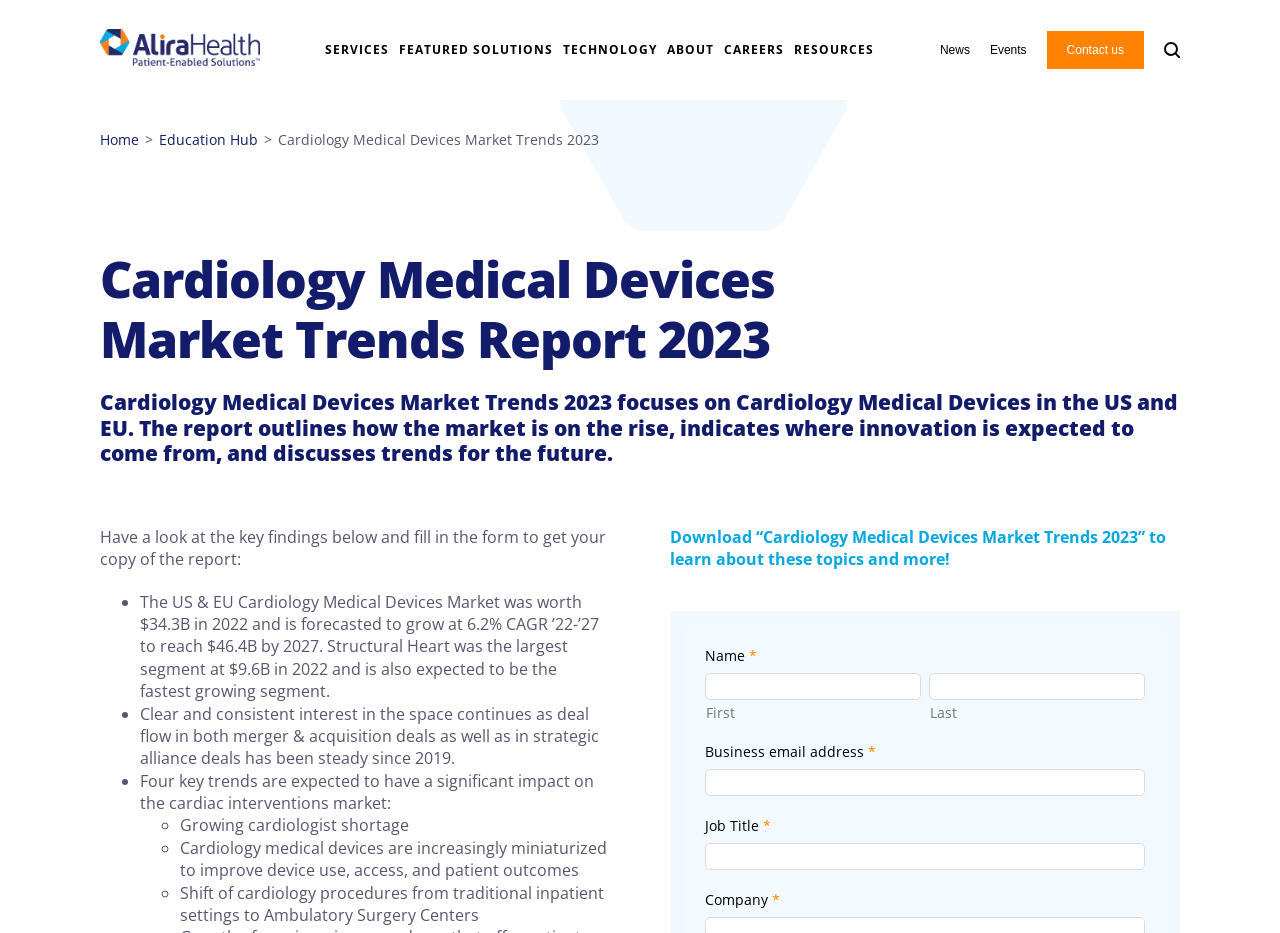Please respond in a single word or phrase: 
What is the largest segment of the Cardiology Medical Devices Market?

Structural Heart